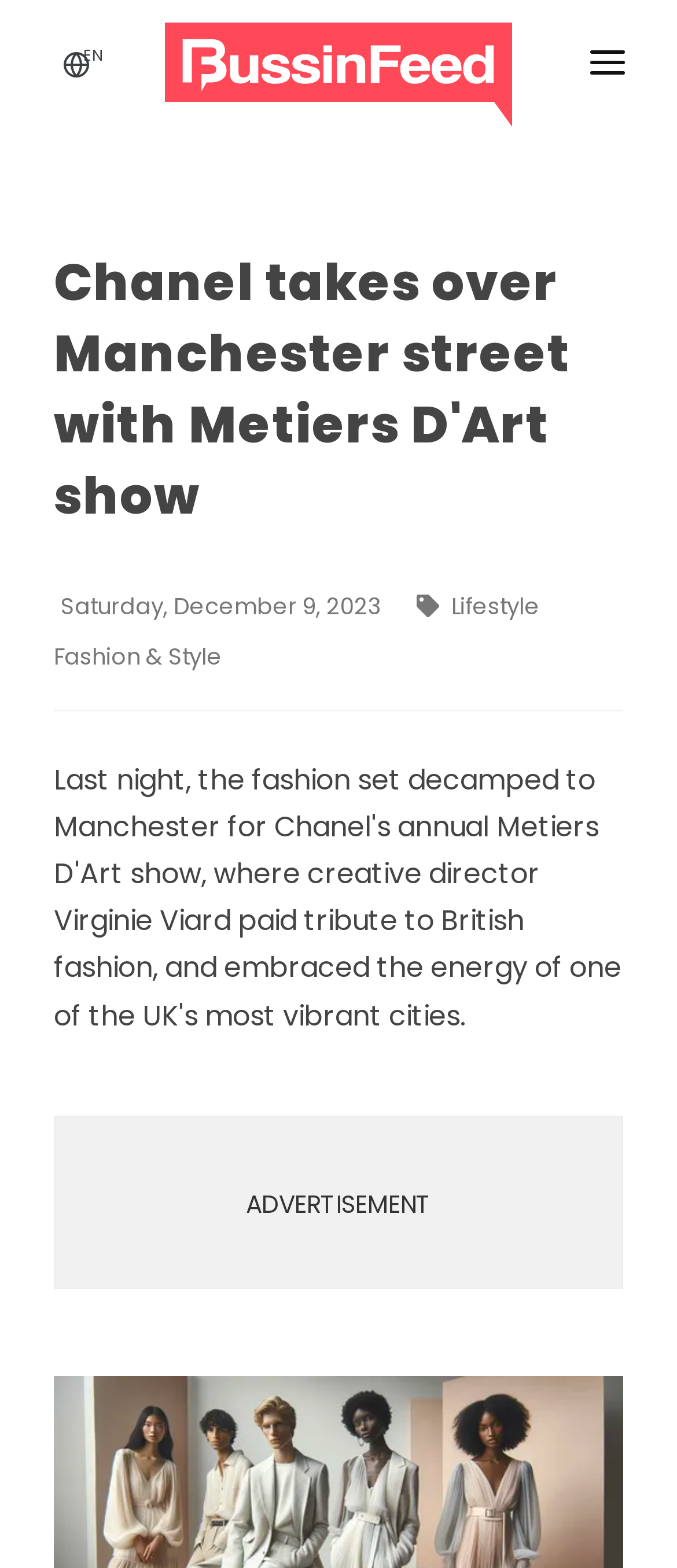Respond with a single word or phrase:
What is the date of the article?

Saturday, December 9, 2023